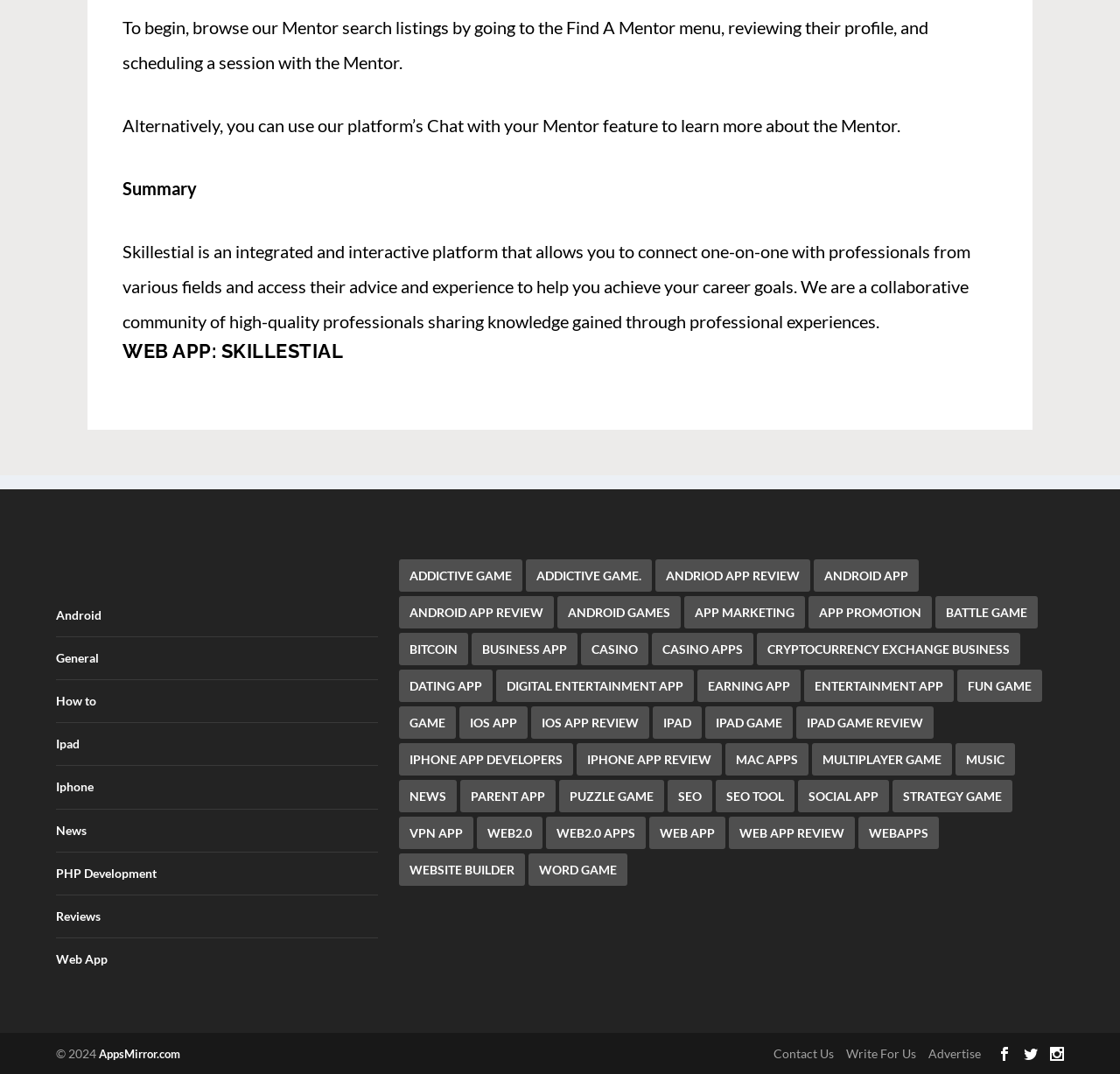Find and indicate the bounding box coordinates of the region you should select to follow the given instruction: "Click on the 'Android' link".

[0.05, 0.554, 0.091, 0.568]